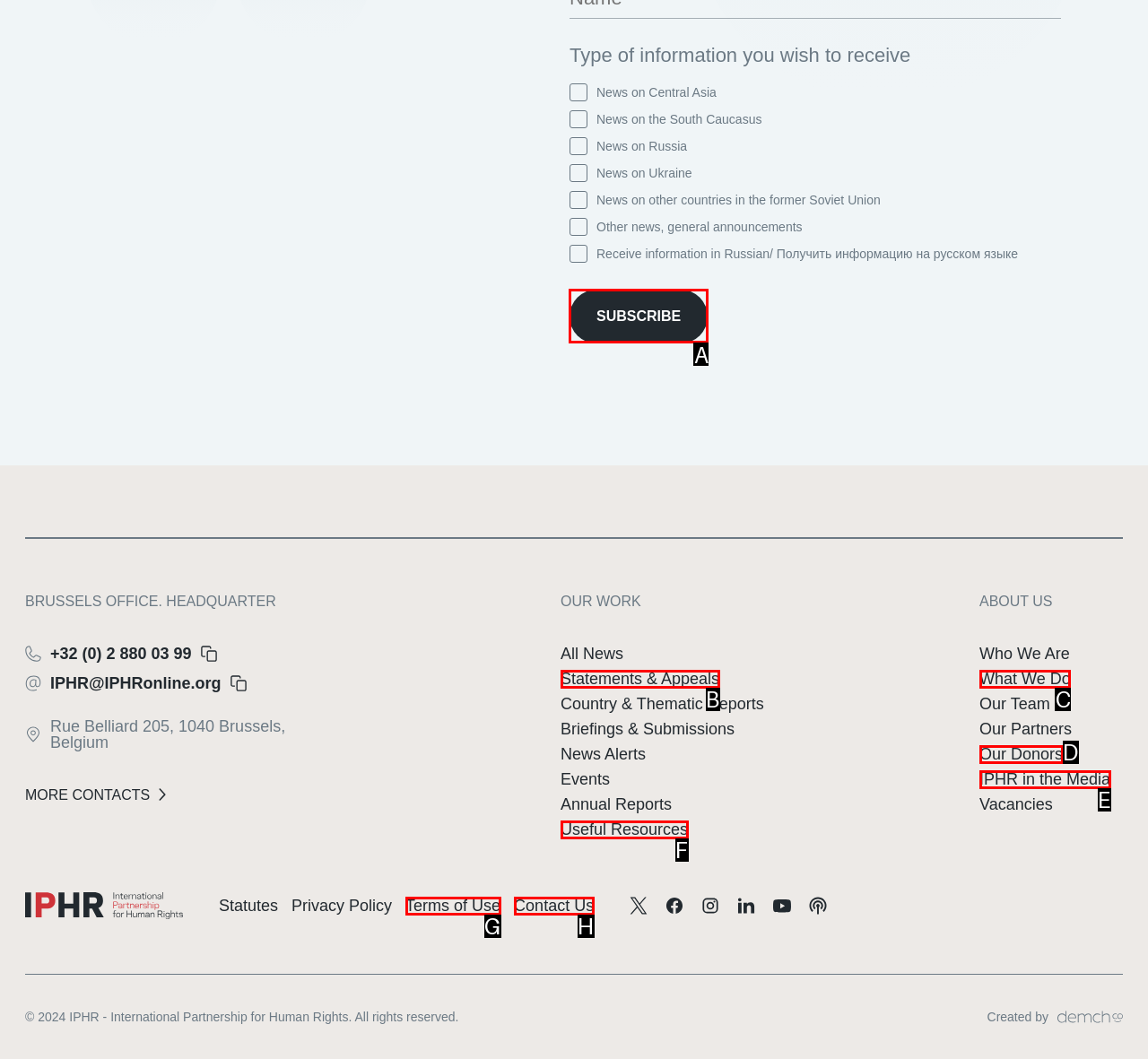Select the right option to accomplish this task: Click on 'Bankruptcy Lawyers'. Reply with the letter corresponding to the correct UI element.

None